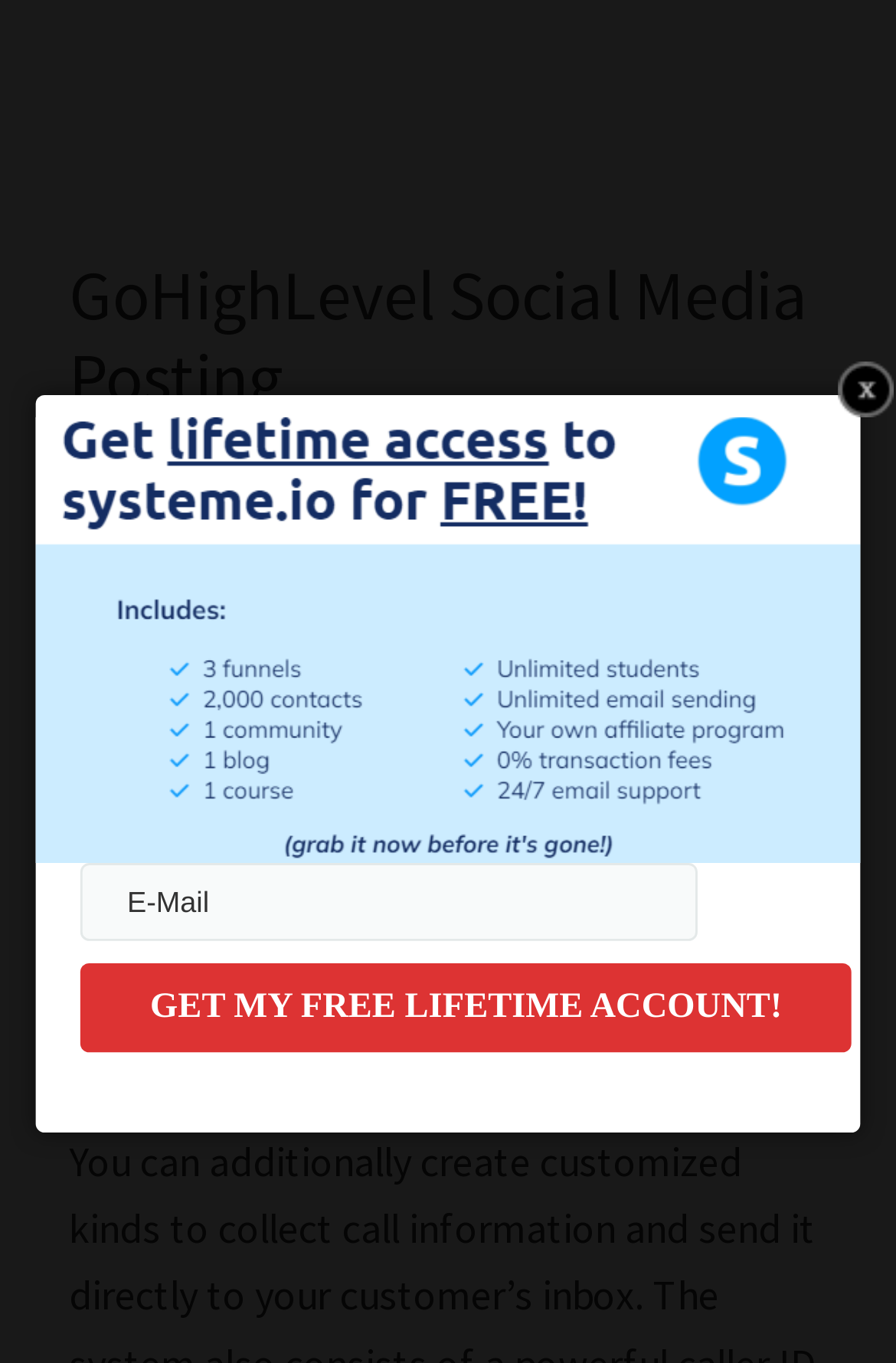What is the date of the article?
Answer the question with as much detail as you can, using the image as a reference.

I found the date of the article by looking at the time element in the header section, which contains the text '10 May 2024'.